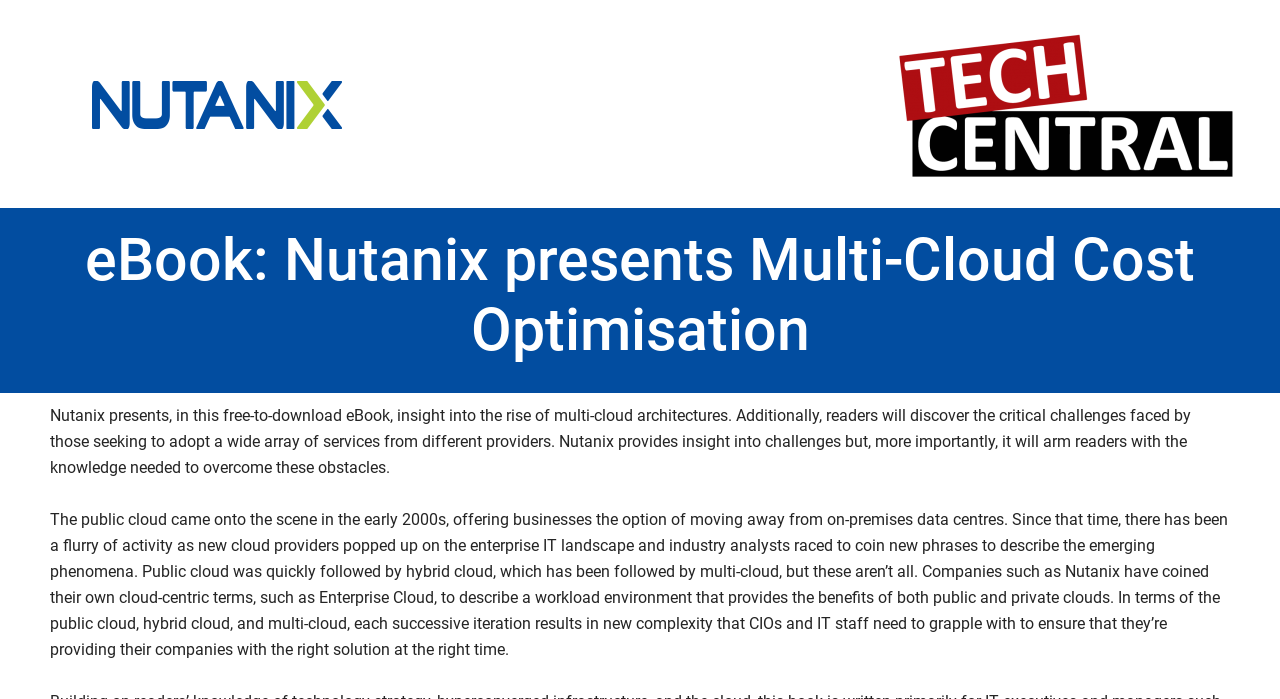What is the topic of the eBook?
Could you please answer the question thoroughly and with as much detail as possible?

I found a StaticText element with the text 'eBook: Nutanix presents Multi-Cloud Cost Optimisation', which indicates that the topic of the eBook is Multi-Cloud Cost Optimisation.